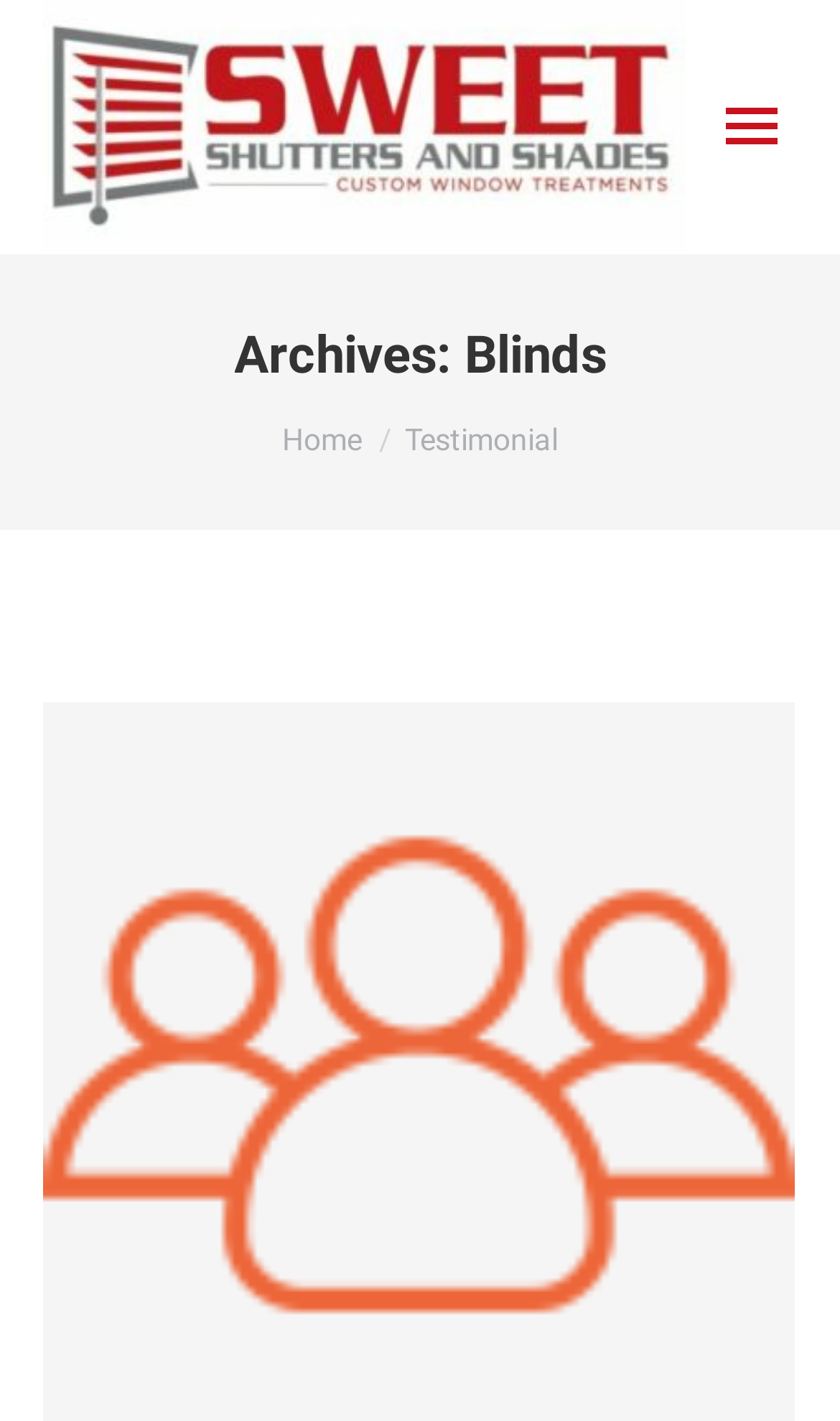Extract the bounding box coordinates of the UI element described: "alt="Window Blinds Charlotte, NC"". Provide the coordinates in the format [left, top, right, bottom] with values ranging from 0 to 1.

[0.051, 0.0, 0.815, 0.177]